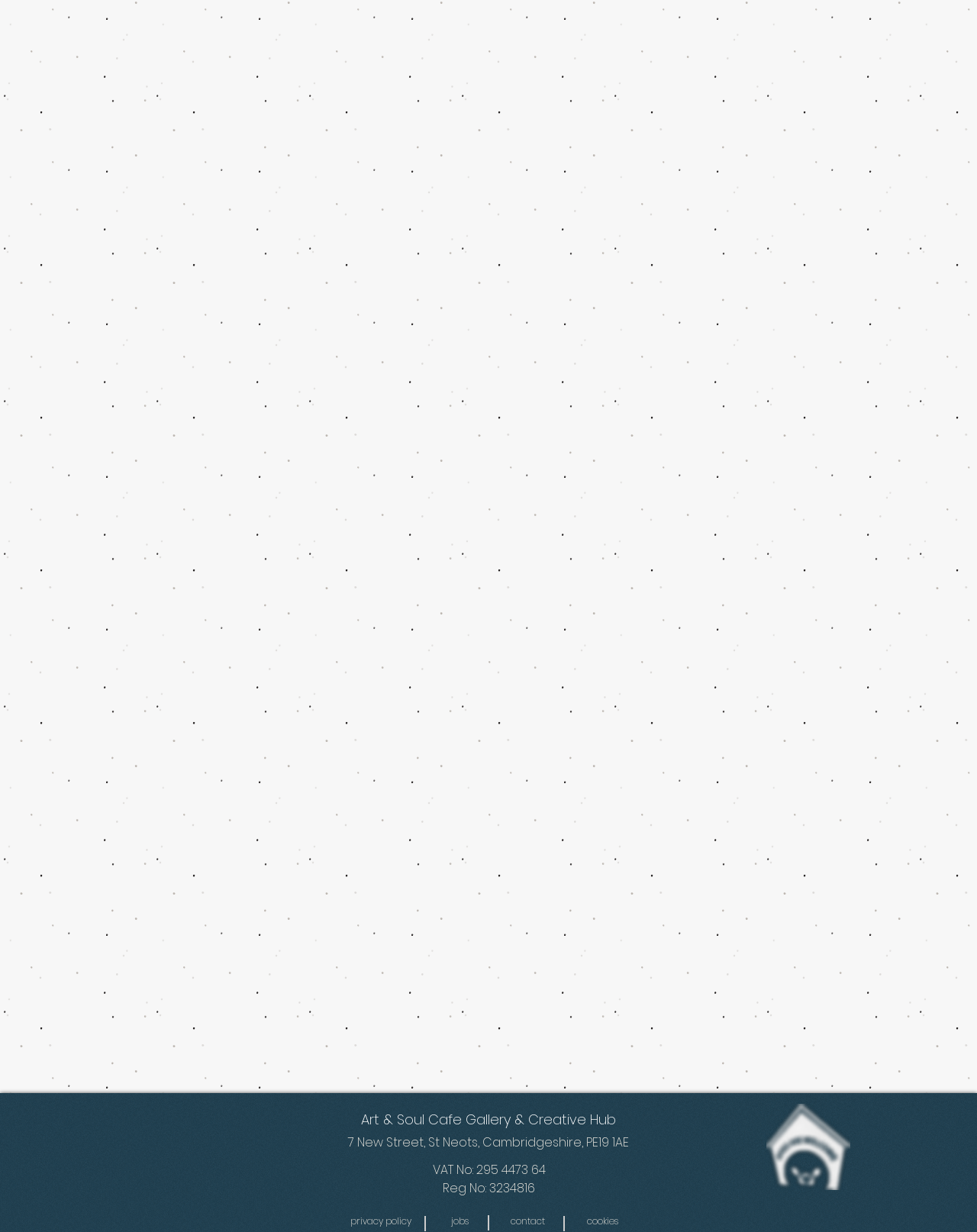Identify the bounding box coordinates for the UI element described by the following text: "jobs". Provide the coordinates as four float numbers between 0 and 1, in the format [left, top, right, bottom].

[0.45, 0.984, 0.491, 0.999]